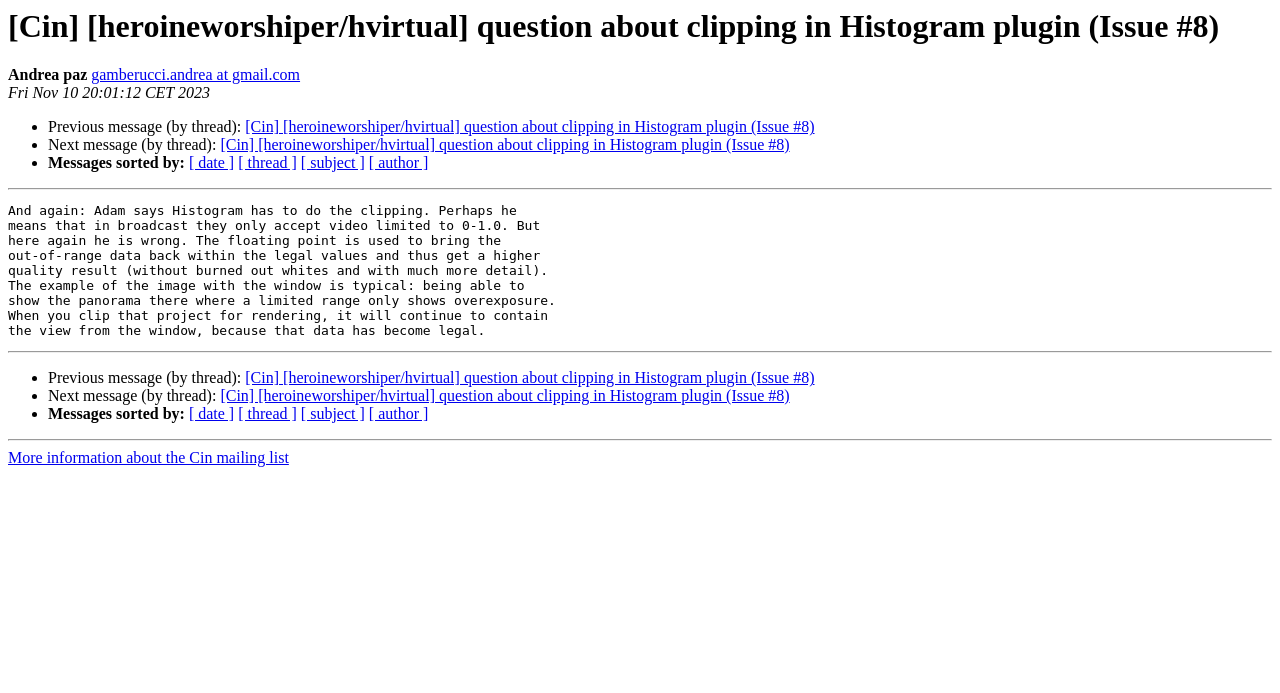Find the bounding box of the UI element described as: "gamberucci.andrea at gmail.com". The bounding box coordinates should be given as four float values between 0 and 1, i.e., [left, top, right, bottom].

[0.071, 0.096, 0.234, 0.12]